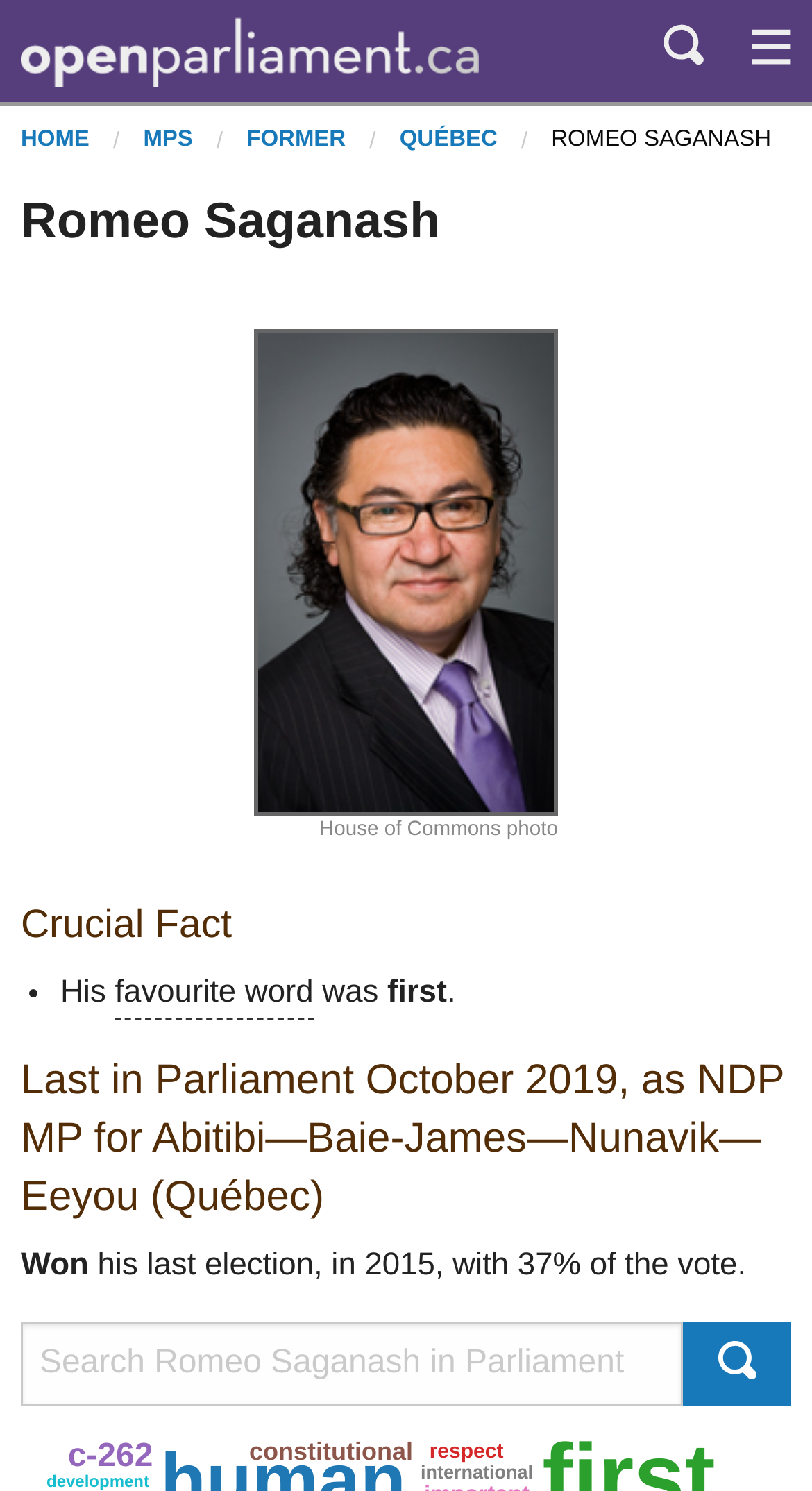What can be searched on this webpage?
Can you offer a detailed and complete answer to this question?

I found this information in the search box which says 'Search Romeo Saganash in Parliament' which indicates what can be searched on this webpage.